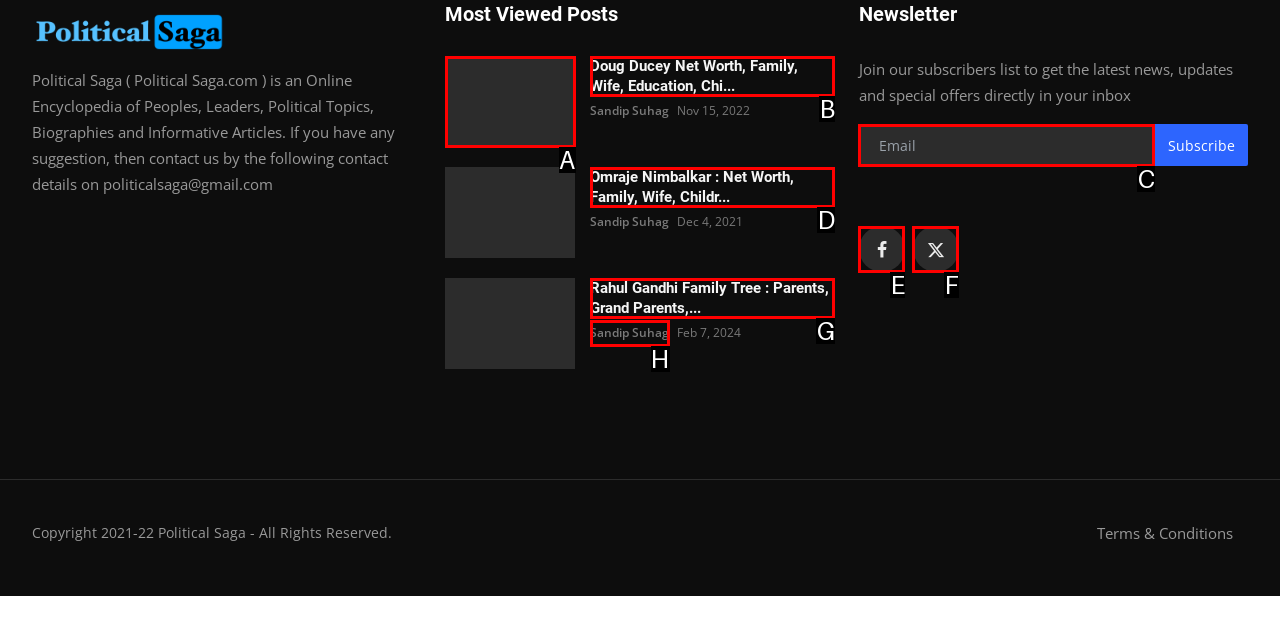Find the correct option to complete this instruction: Enter email address. Reply with the corresponding letter.

C